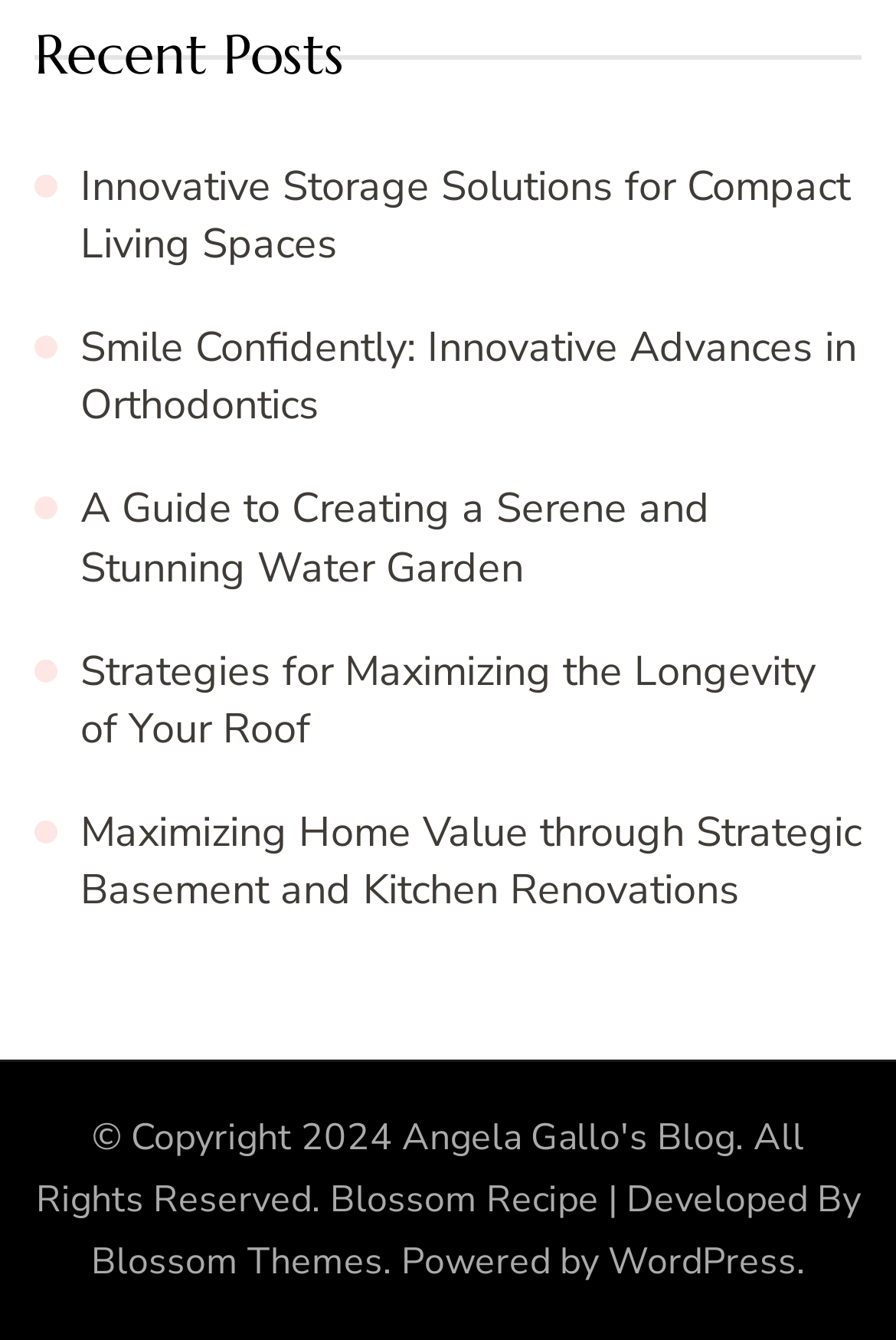How many links are there in the webpage?
Using the image, answer in one word or phrase.

6